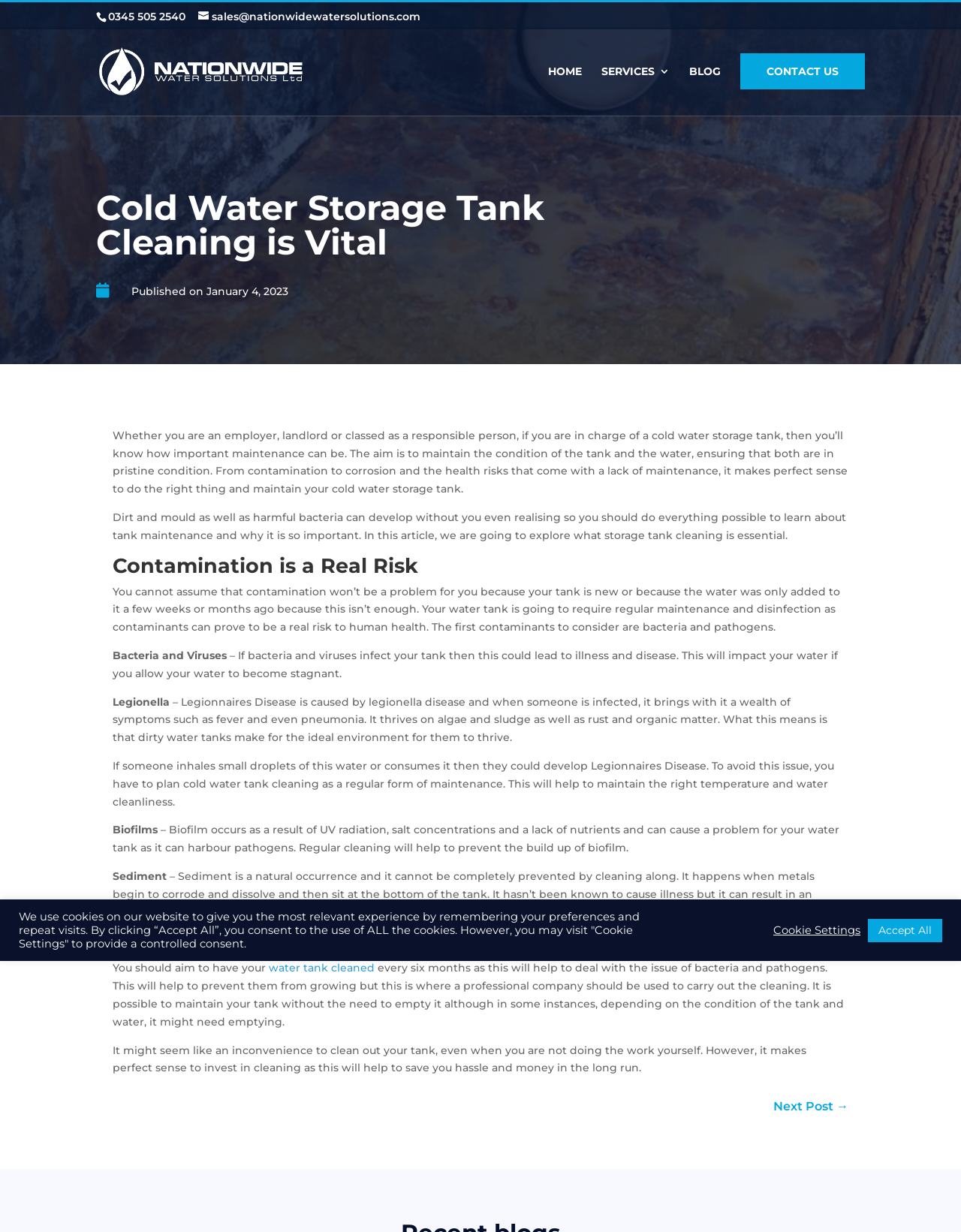What is the purpose of cleaning a cold water storage tank?
Use the image to give a comprehensive and detailed response to the question.

I inferred this from the static text element that states 'The aim is to maintain the condition of the tank and the water, ensuring that both are in pristine condition.' This suggests that cleaning the tank is necessary to maintain its condition and the quality of the water.